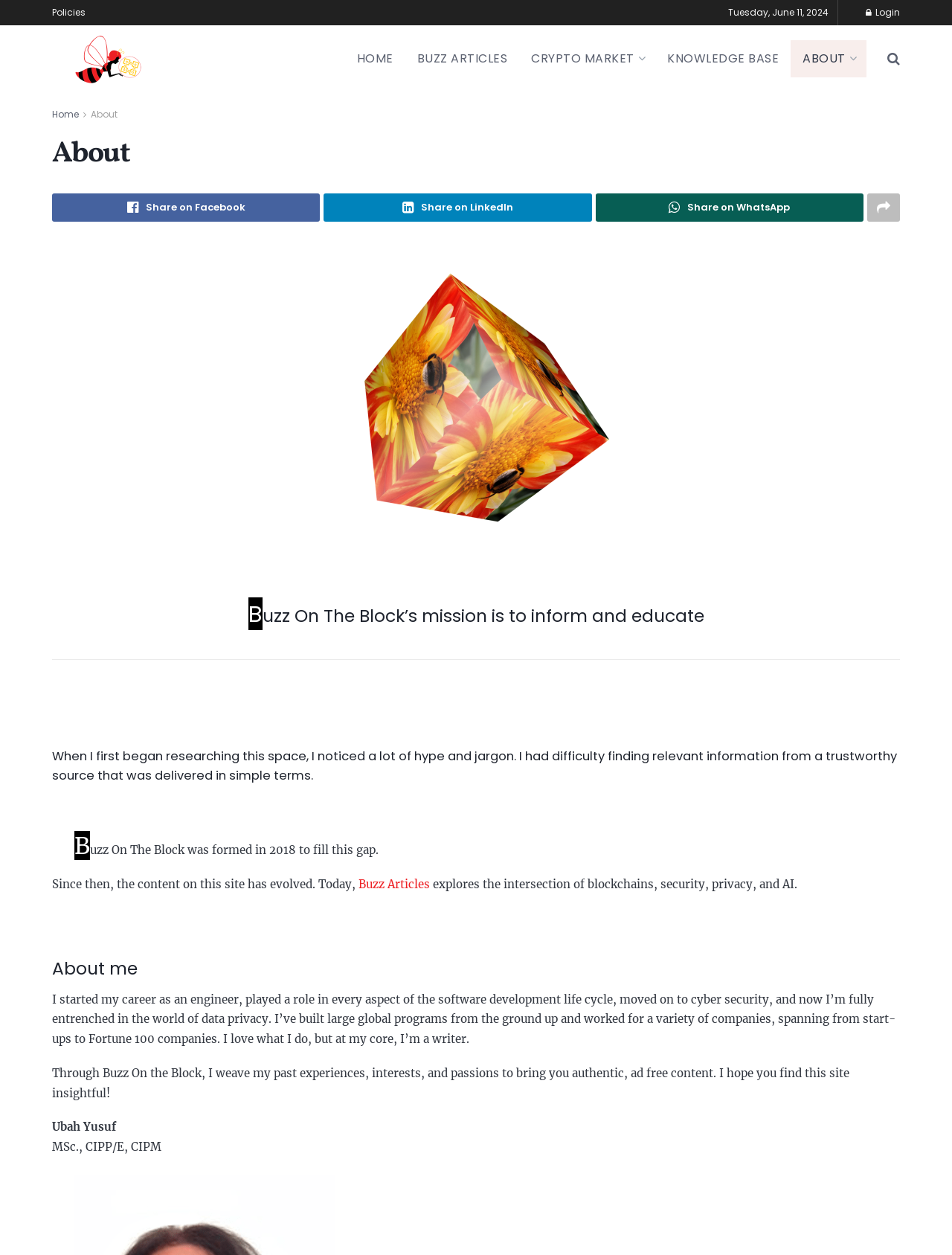Locate the bounding box coordinates of the element to click to perform the following action: 'Share on Facebook'. The coordinates should be given as four float values between 0 and 1, in the form of [left, top, right, bottom].

[0.055, 0.154, 0.336, 0.176]